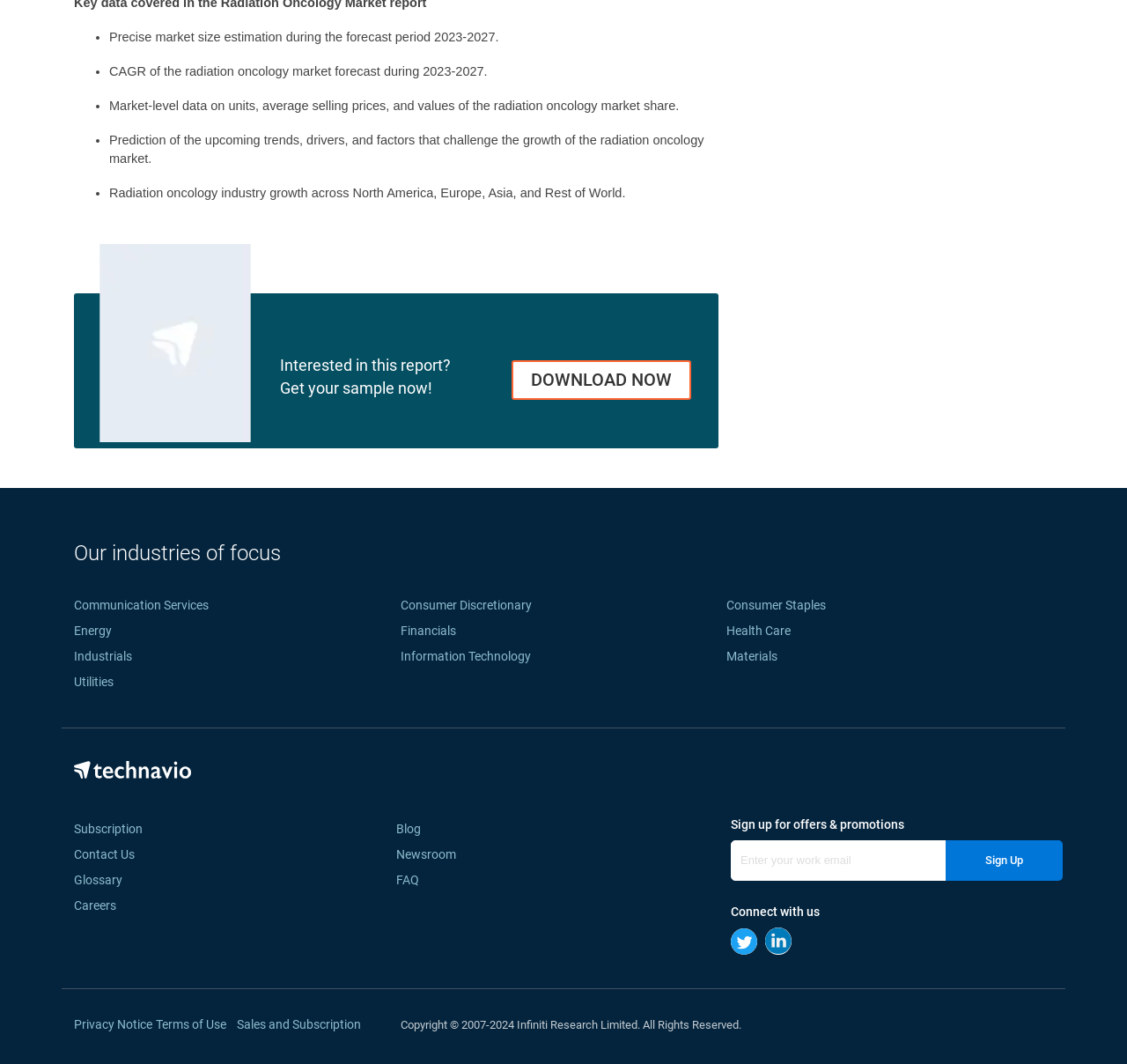Can you find the bounding box coordinates for the element to click on to achieve the instruction: "Follow on Twitter"?

[0.648, 0.877, 0.672, 0.89]